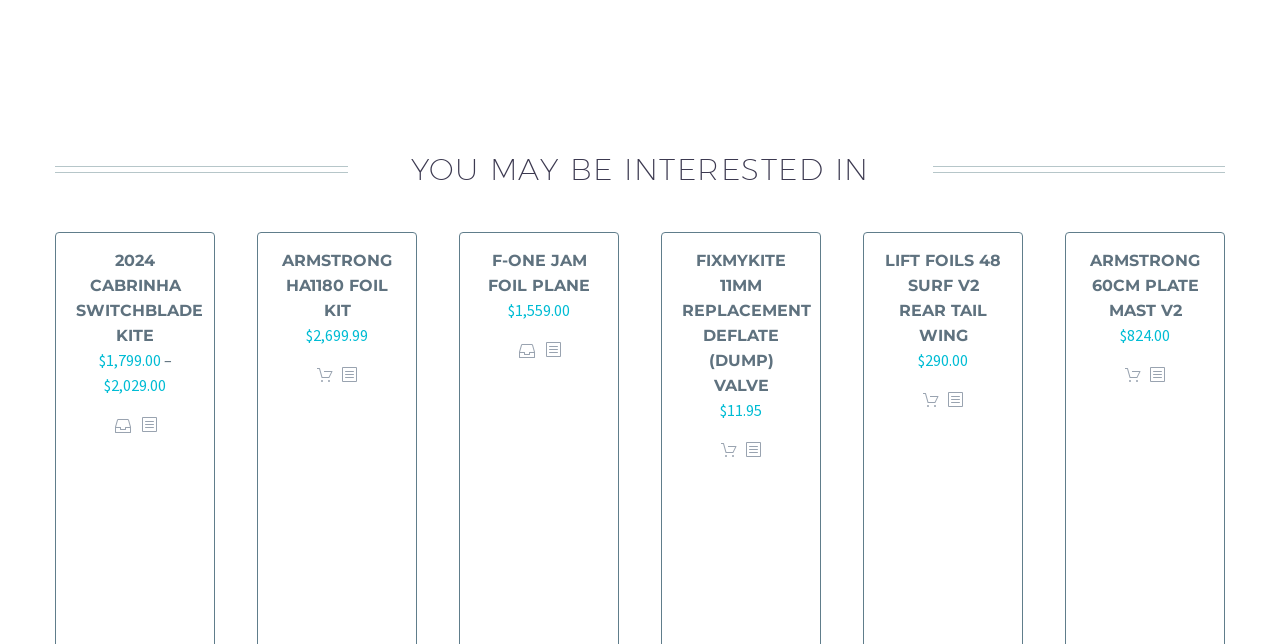Provide the bounding box coordinates of the area you need to click to execute the following instruction: "Select options for F-One JAM Foil Plane".

[0.404, 0.525, 0.419, 0.564]